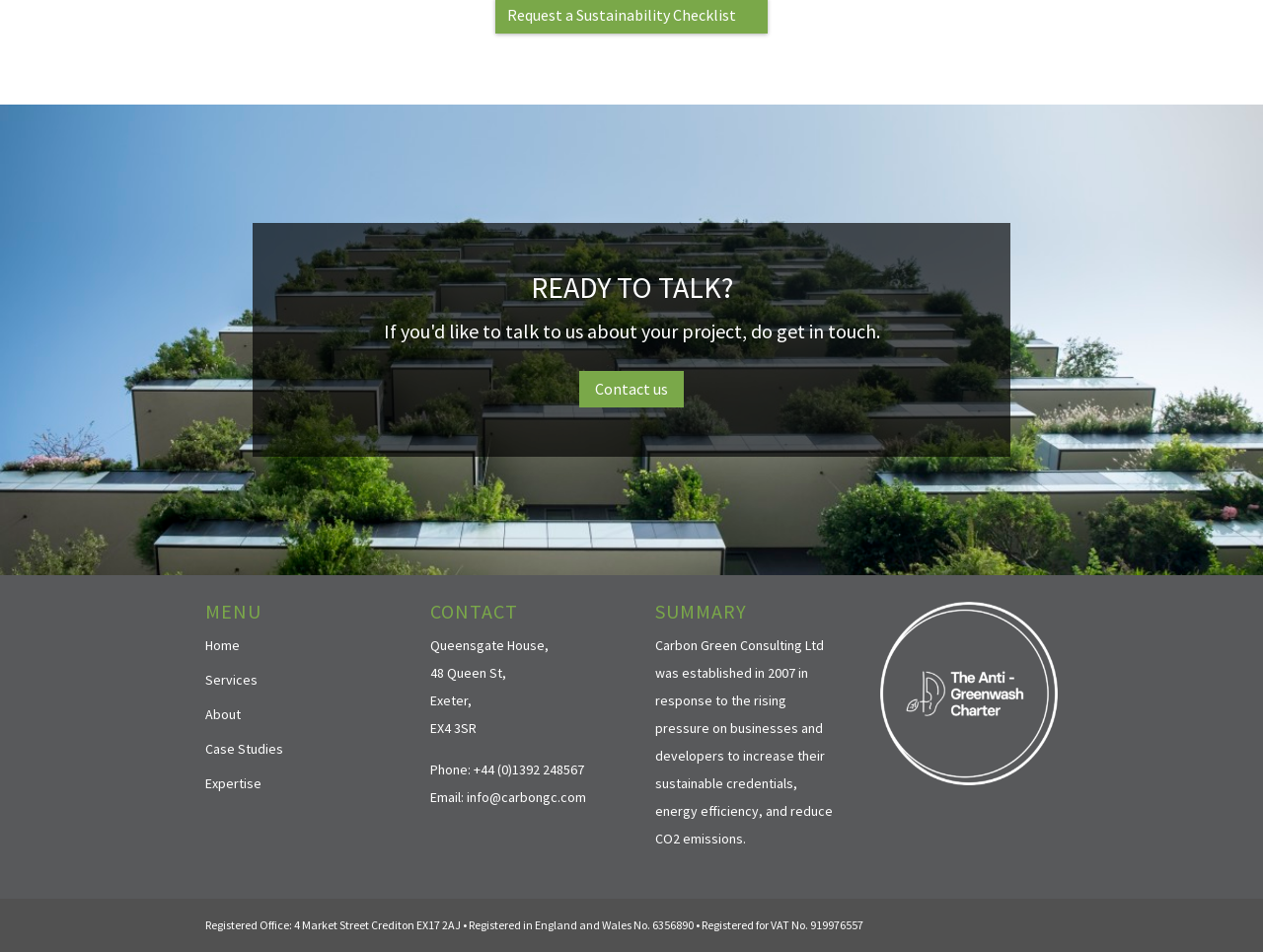What is the purpose of the 'Contact us' link?
Using the image, provide a concise answer in one word or a short phrase.

To get in touch with the company